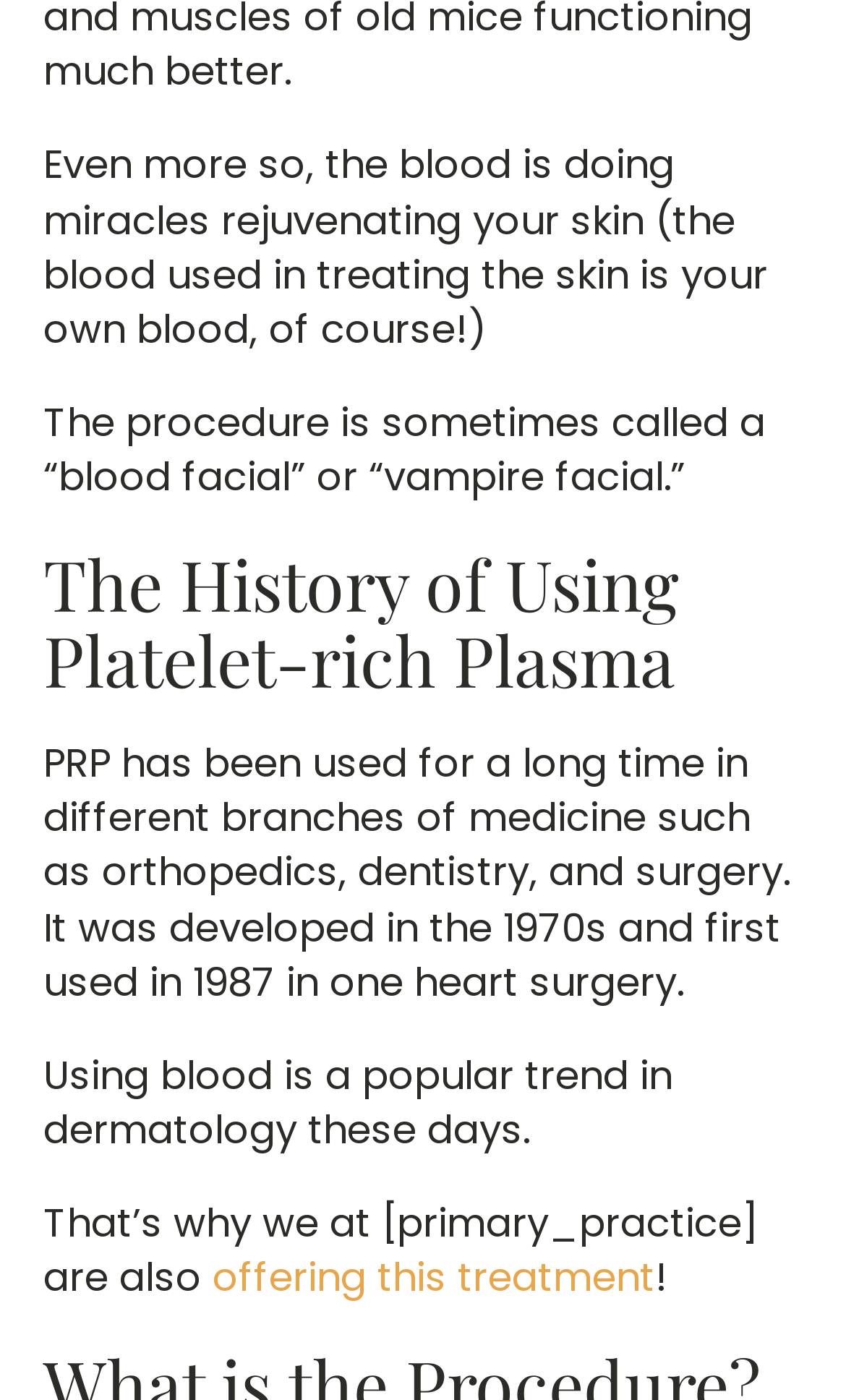Find the bounding box coordinates for the HTML element described as: "August 2022". The coordinates should consist of four float values between 0 and 1, i.e., [left, top, right, bottom].

None